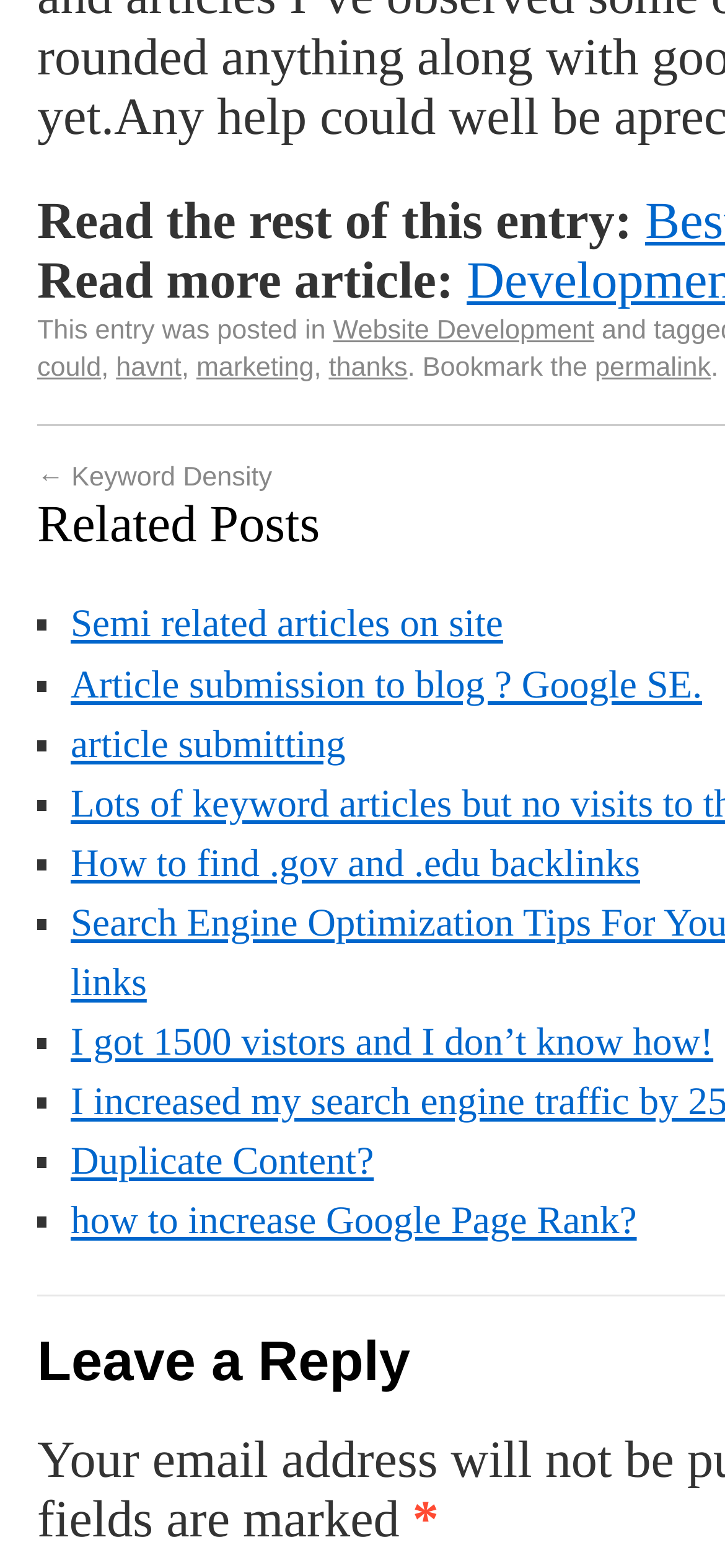Using the description: "Website Development", identify the bounding box of the corresponding UI element in the screenshot.

[0.459, 0.247, 0.82, 0.266]